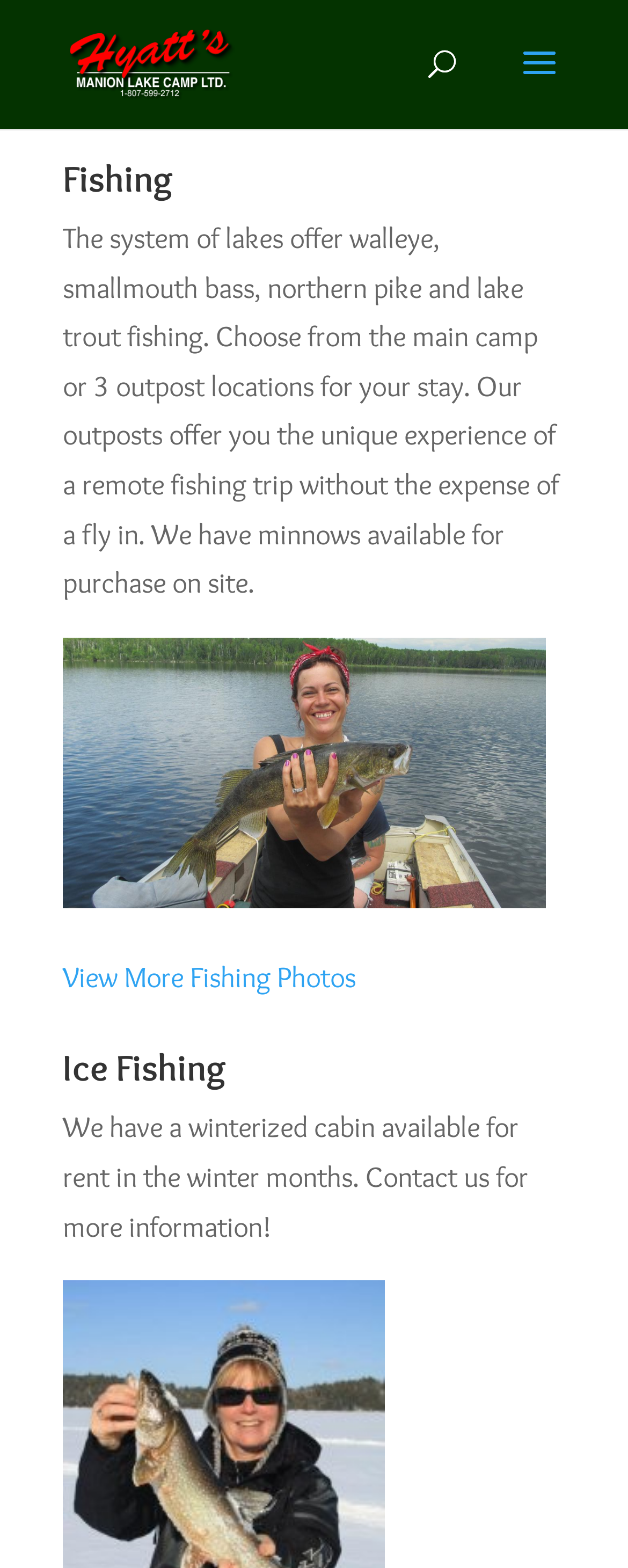Provide a one-word or brief phrase answer to the question:
What type of fish can be caught at Hyatt's Manion Lake Camp?

Walleye, bass, pike, trout